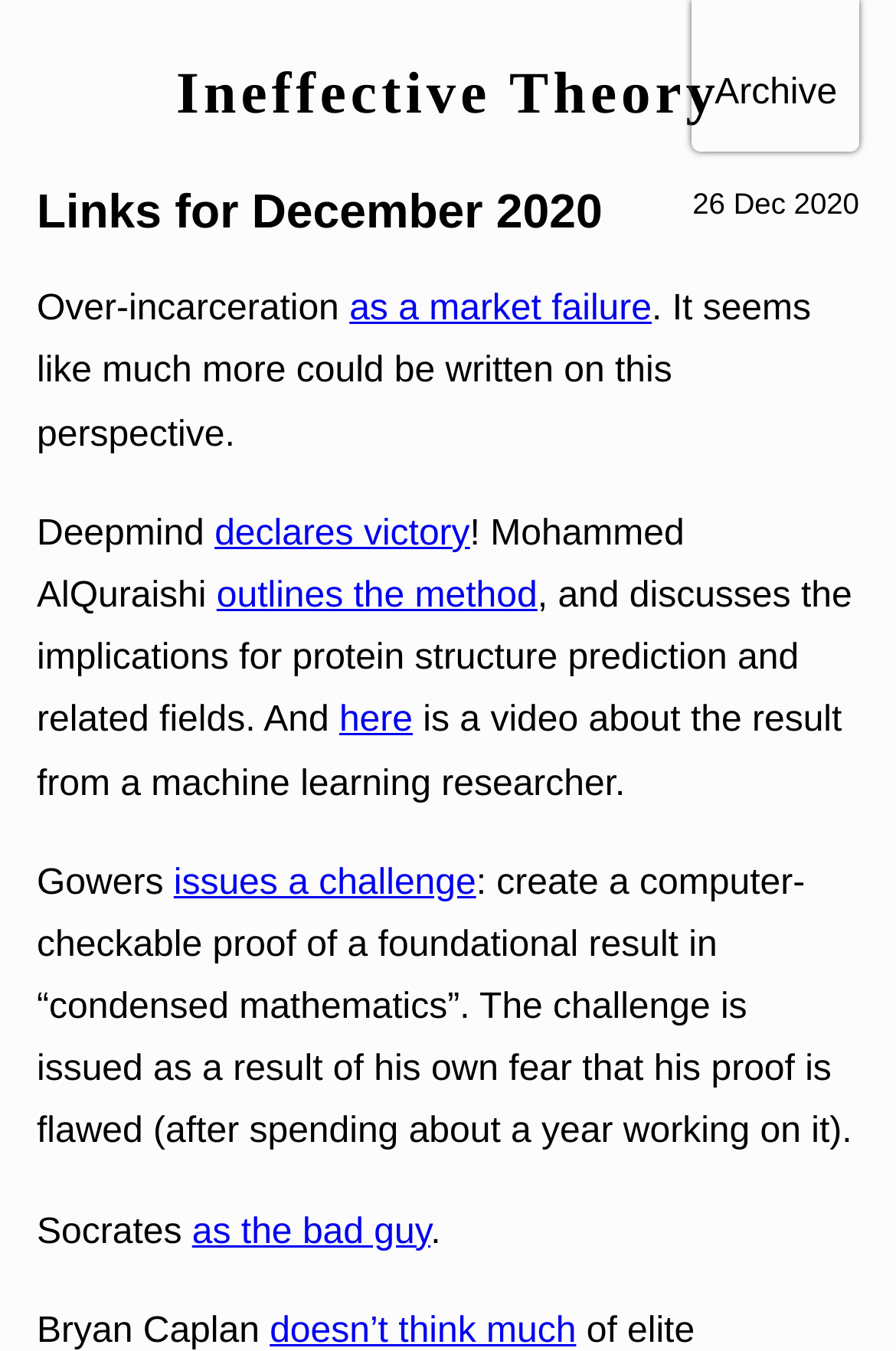Find the bounding box of the UI element described as: "declares victory". The bounding box coordinates should be given as four float values between 0 and 1, i.e., [left, top, right, bottom].

[0.239, 0.381, 0.524, 0.409]